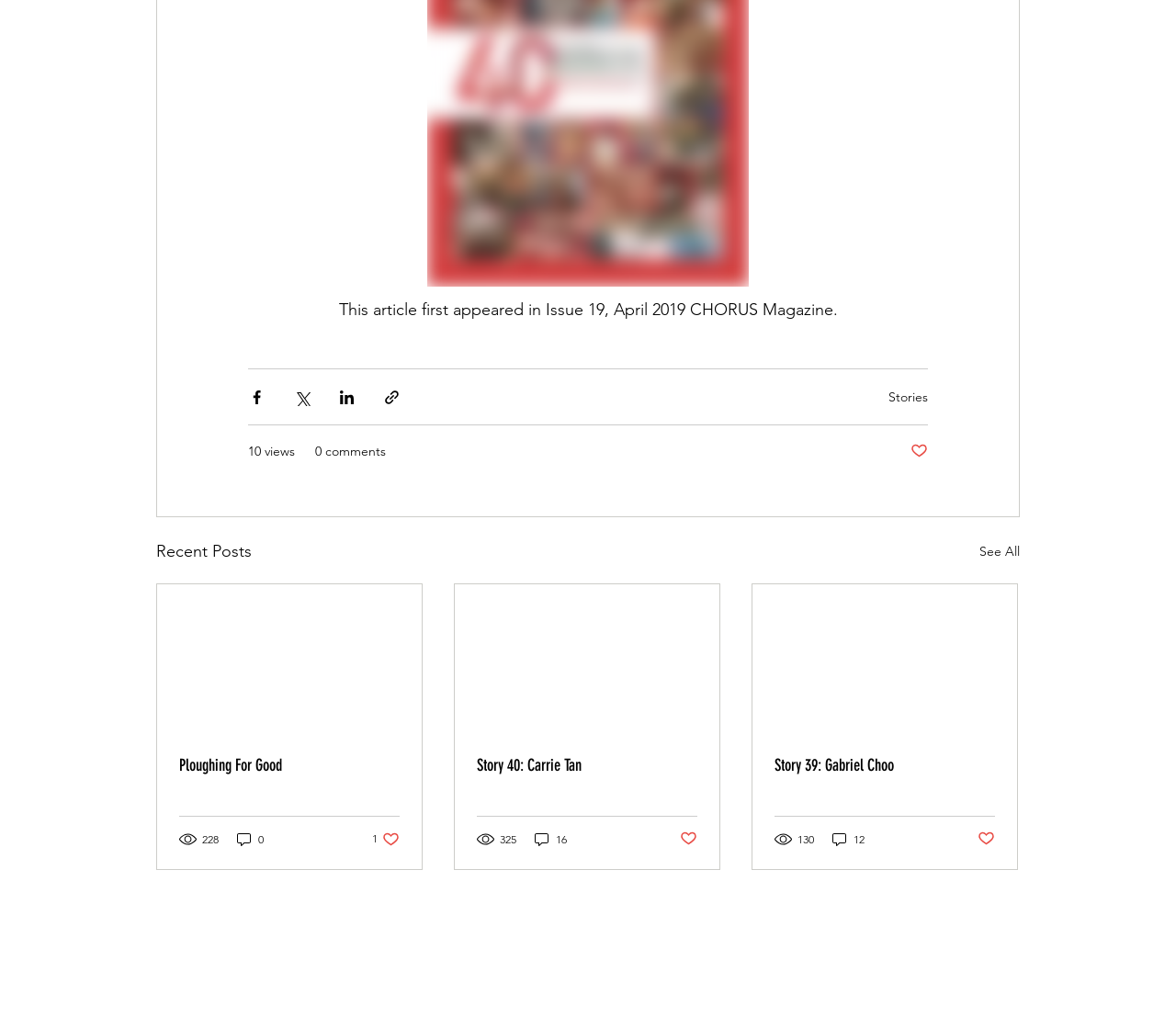Provide a brief response using a word or short phrase to this question:
What is the label of the button below each article?

Post not marked as liked